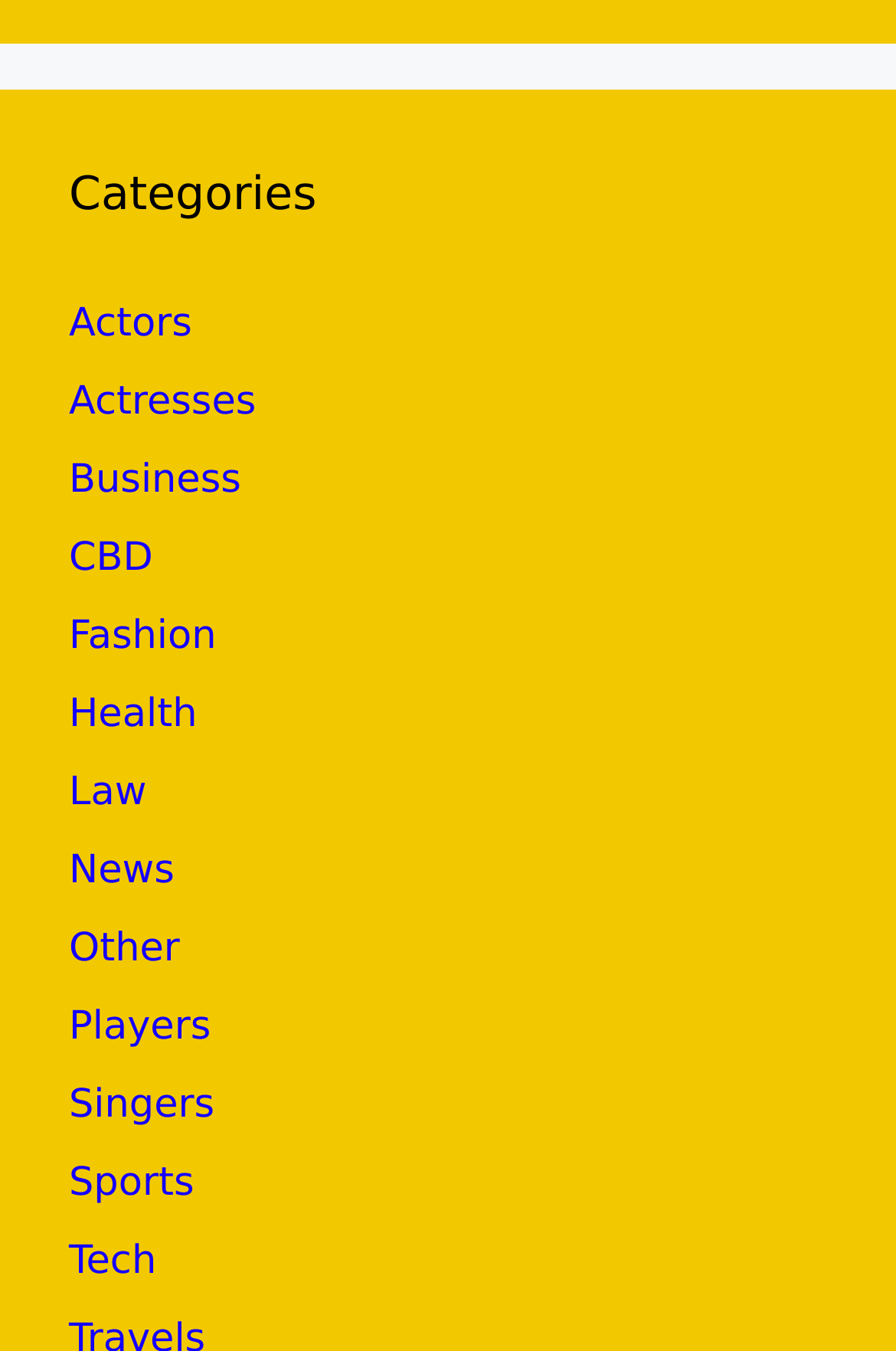Identify the coordinates of the bounding box for the element described below: "Actresses". Return the coordinates as four float numbers between 0 and 1: [left, top, right, bottom].

[0.077, 0.281, 0.286, 0.315]